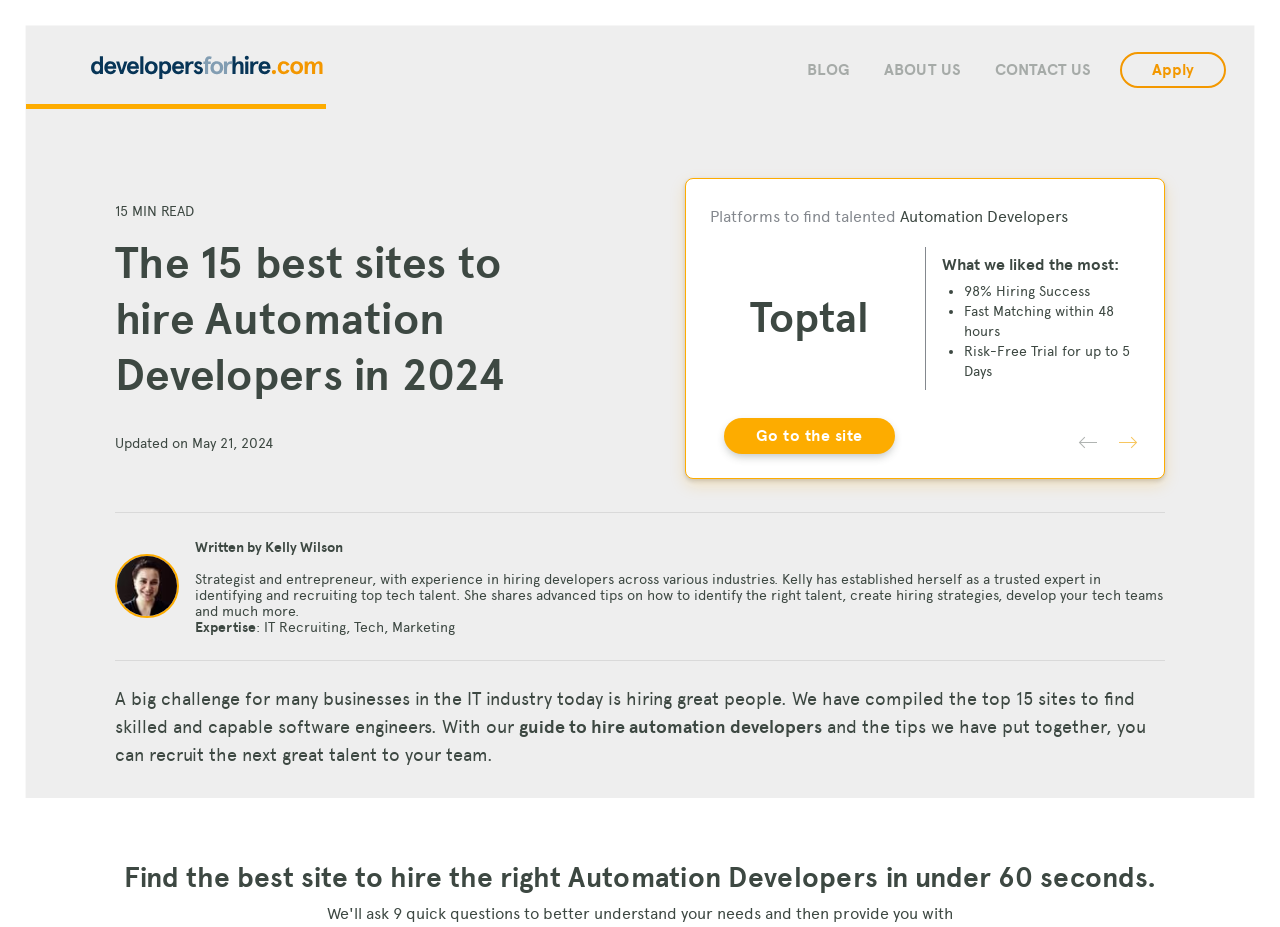Determine the bounding box coordinates for the HTML element described here: "Blog".

[0.631, 0.064, 0.664, 0.086]